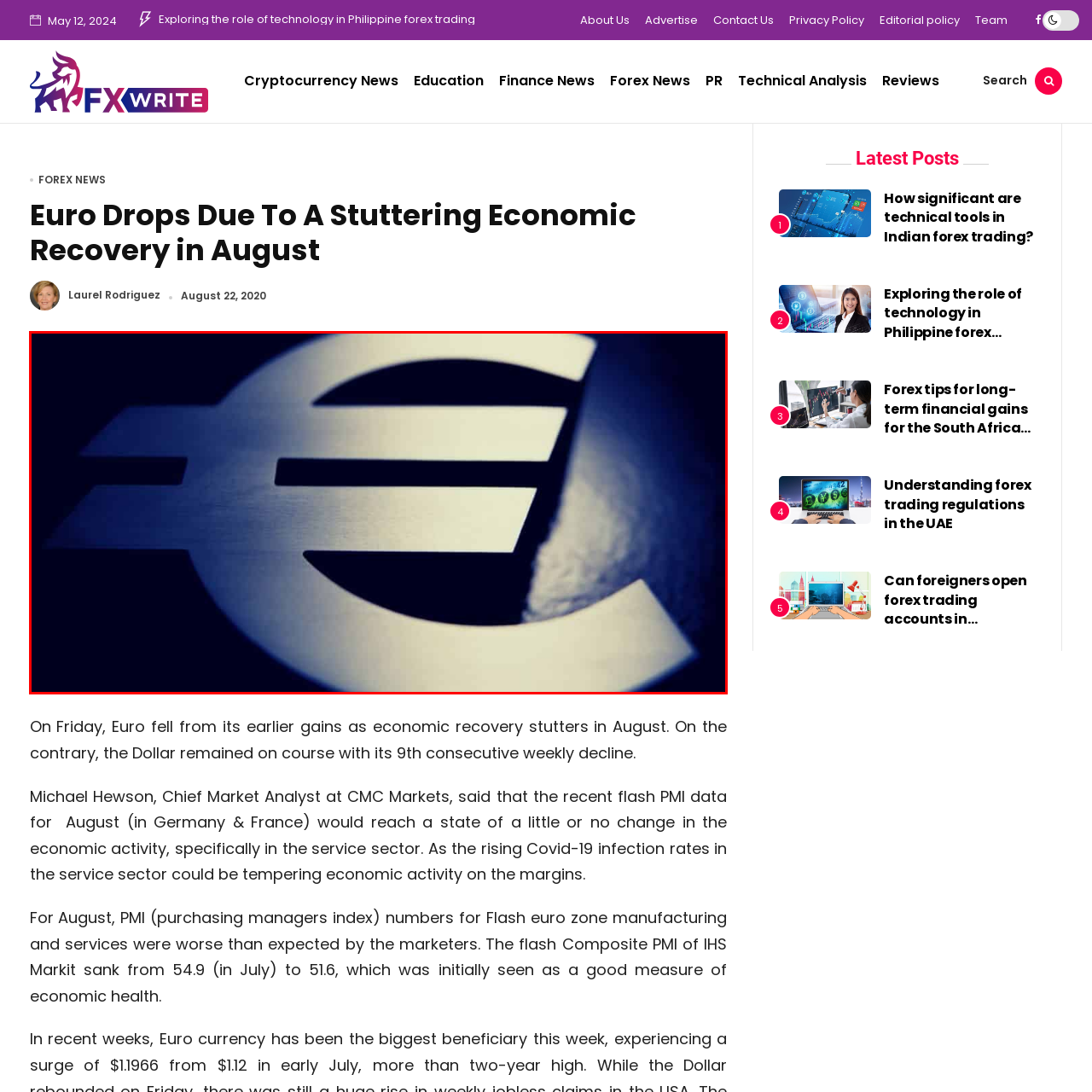What is the finish of the Euro symbol?
Take a look at the image highlighted by the red bounding box and provide a detailed answer to the question.

The caption describes the Euro symbol as being rendered in a sleek, metallic finish that reflects light subtly, suggesting that the symbol has a metallic finish.